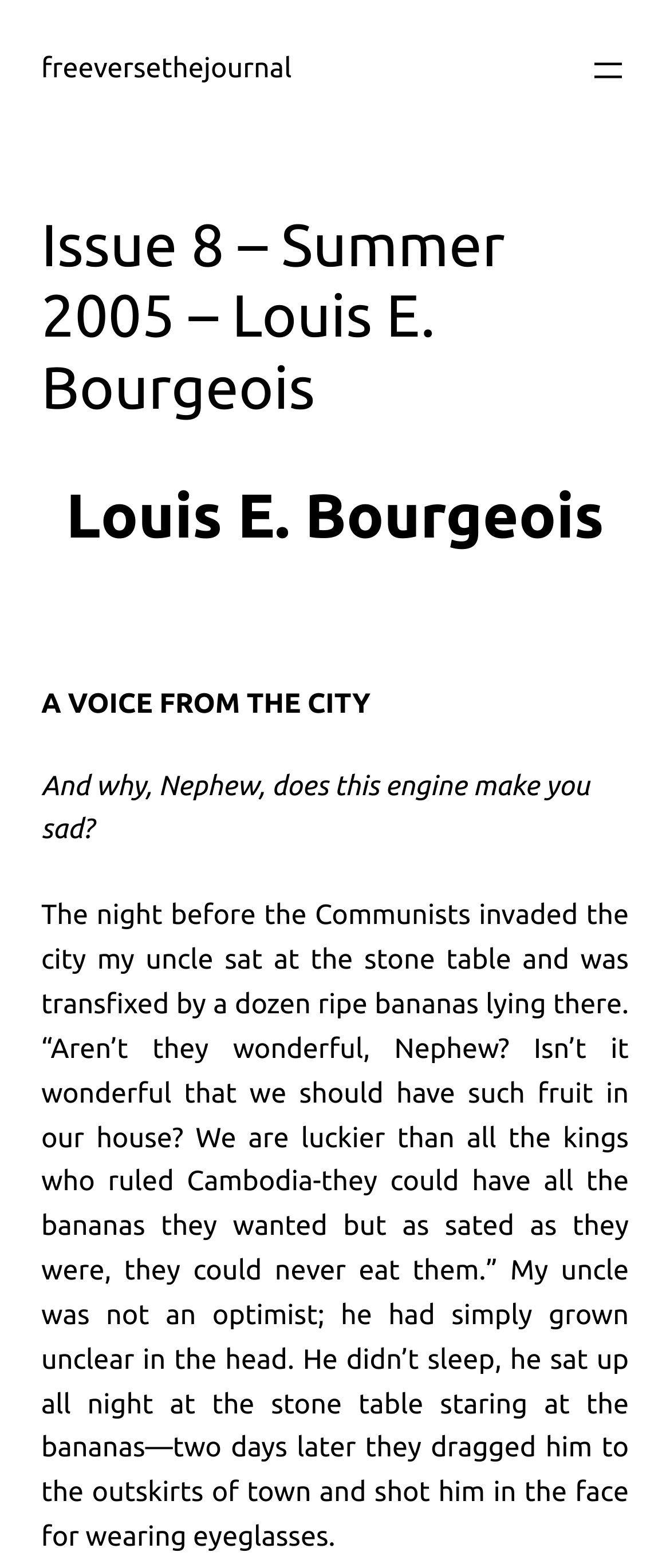Generate the text content of the main headline of the webpage.

Issue 8 – Summer 2005 – Louis E. Bourgeois